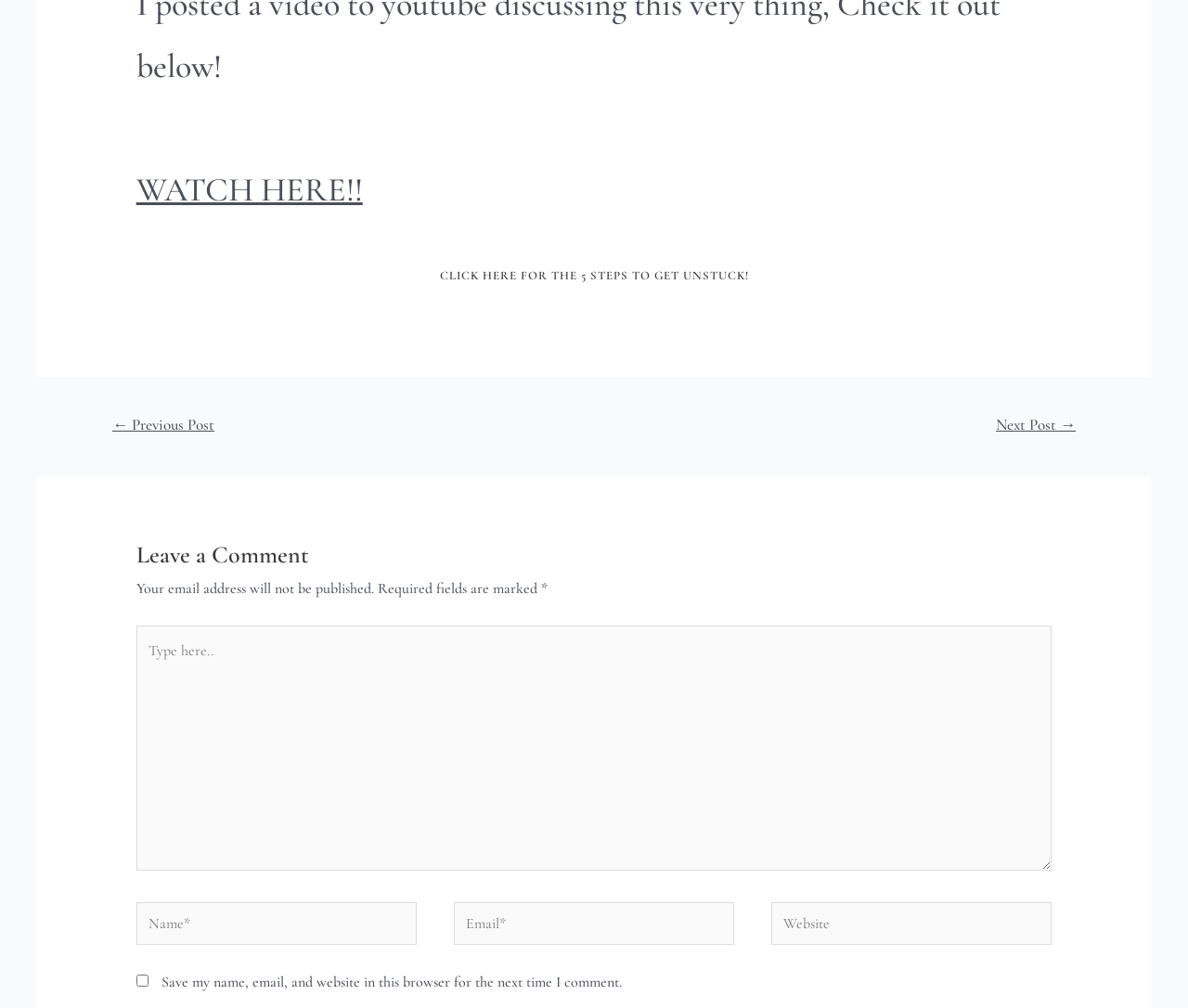Using the webpage screenshot and the element description parent_node: Website name="url" placeholder="Website", determine the bounding box coordinates. Specify the coordinates in the format (top-left x, top-left y, bottom-right x, bottom-right y) with values ranging from 0 to 1.

[0.649, 0.895, 0.885, 0.937]